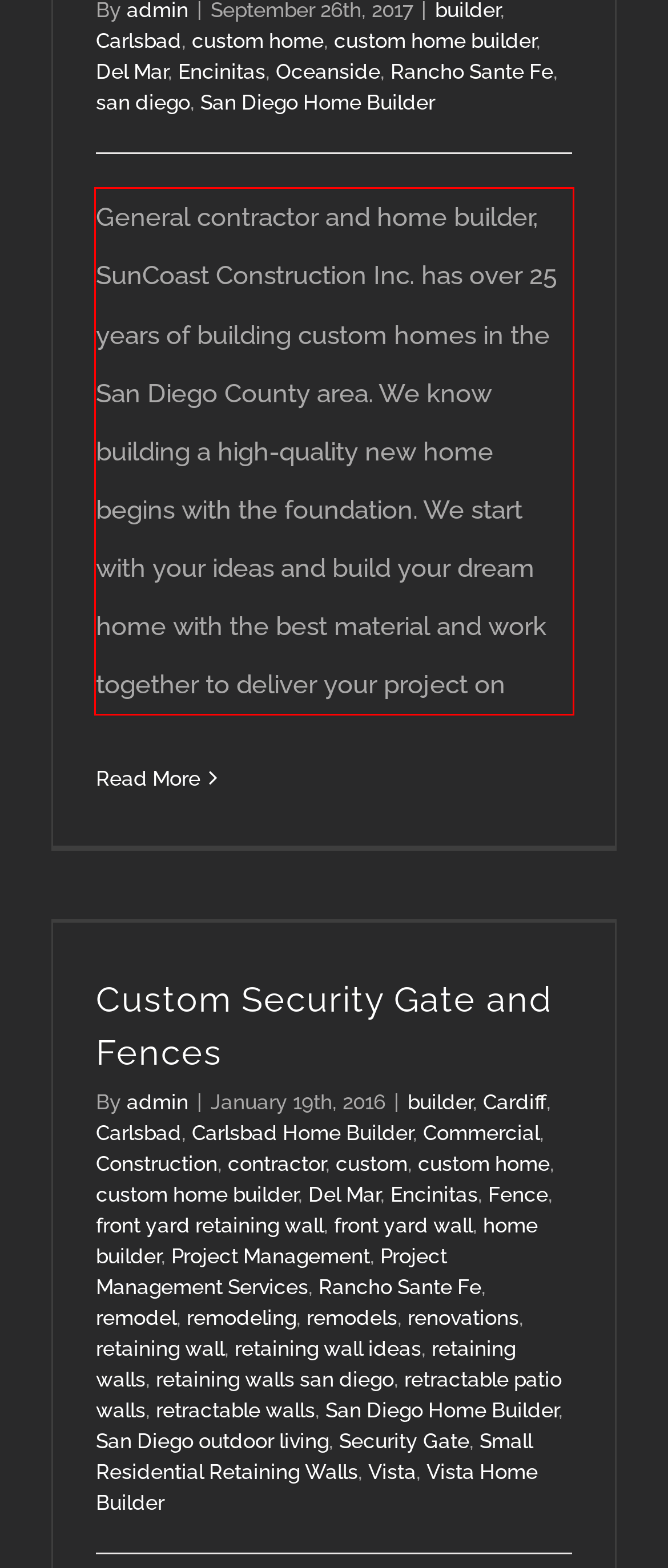You are provided with a webpage screenshot that includes a red rectangle bounding box. Extract the text content from within the bounding box using OCR.

General contractor and home builder, SunCoast Construction Inc. has over 25 years of building custom homes in the San Diego County area. We know building a high-quality new home begins with the foundation. We start with your ideas and build your dream home with the best material and work together to deliver your project on